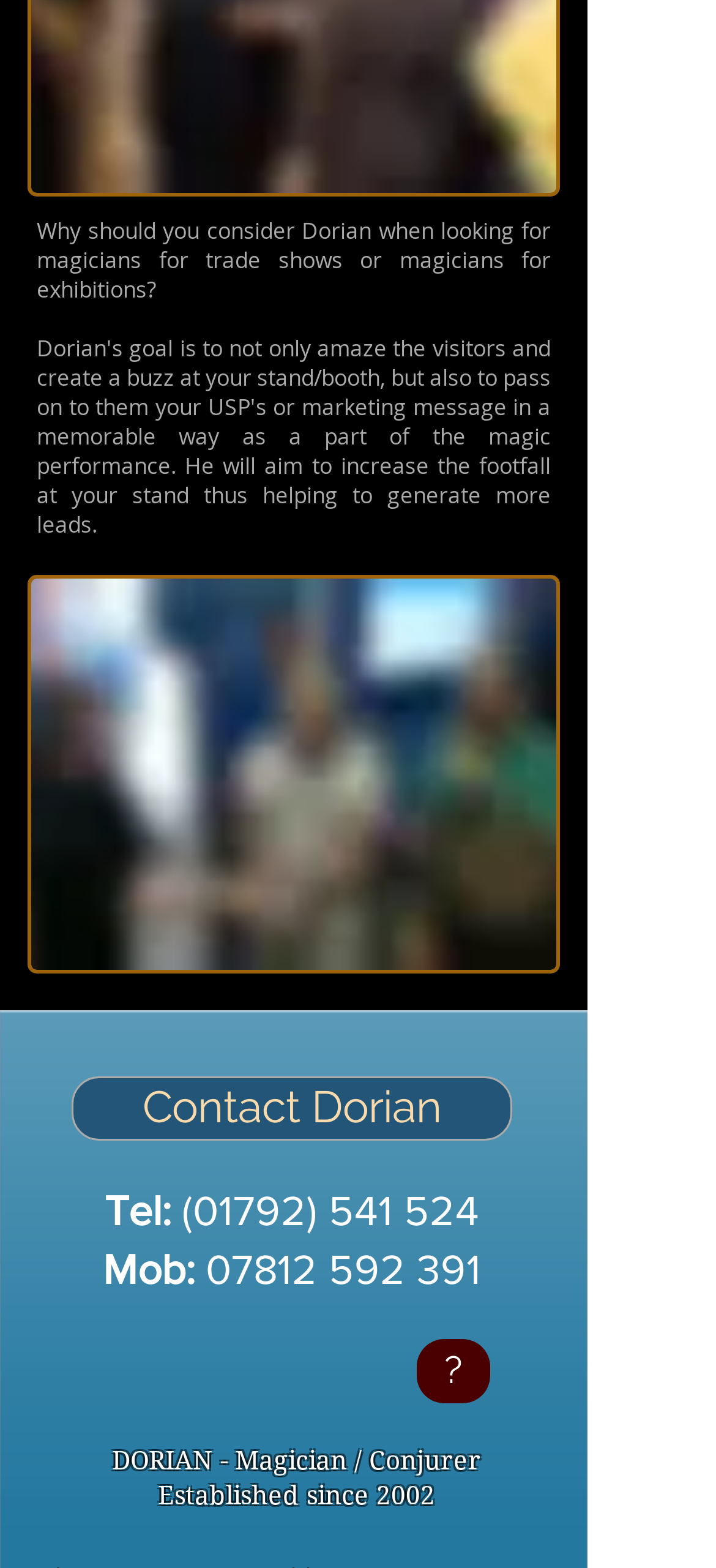Please locate the bounding box coordinates of the element that should be clicked to achieve the given instruction: "Visit DorianMagic on social media".

[0.128, 0.879, 0.218, 0.92]